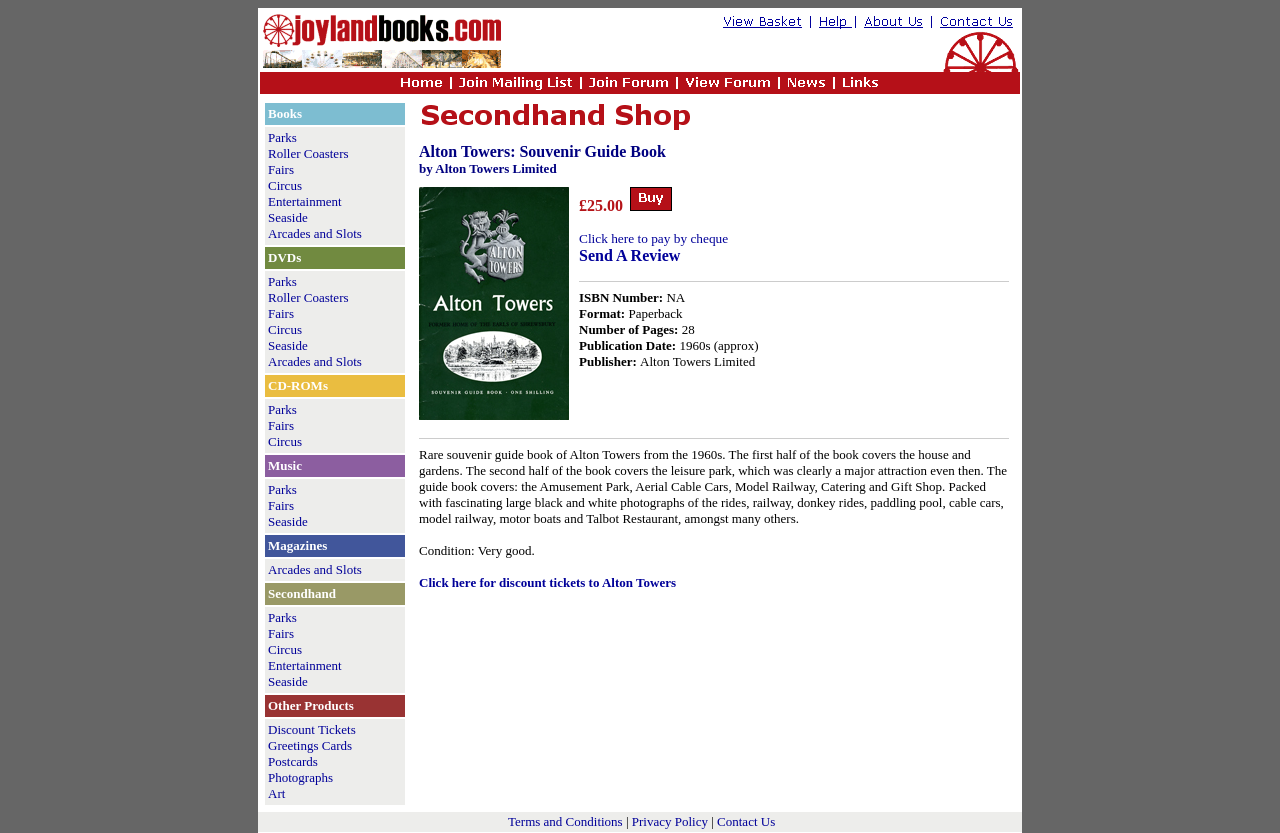Using the element description Contact Us, predict the bounding box coordinates for the UI element. Provide the coordinates in (top-left x, top-left y, bottom-right x, bottom-right y) format with values ranging from 0 to 1.

[0.56, 0.977, 0.606, 0.995]